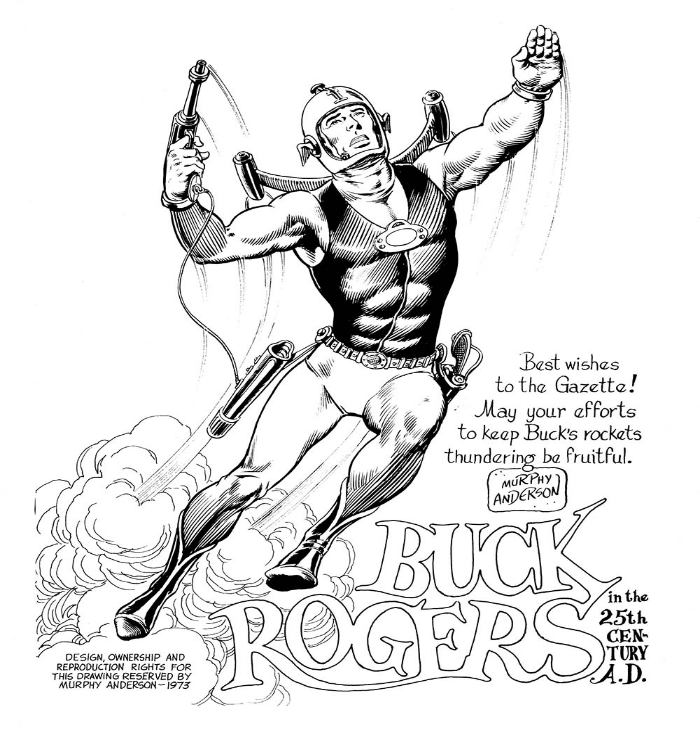Who signed the message?
Please provide a full and detailed response to the question.

The message 'Best wishes to the Gazette! May your efforts to keep Buck's rockets thundering be fruitful' is signed by Murphy Anderson, indicating his contribution as the artist behind this iconic representation of Buck Rogers.